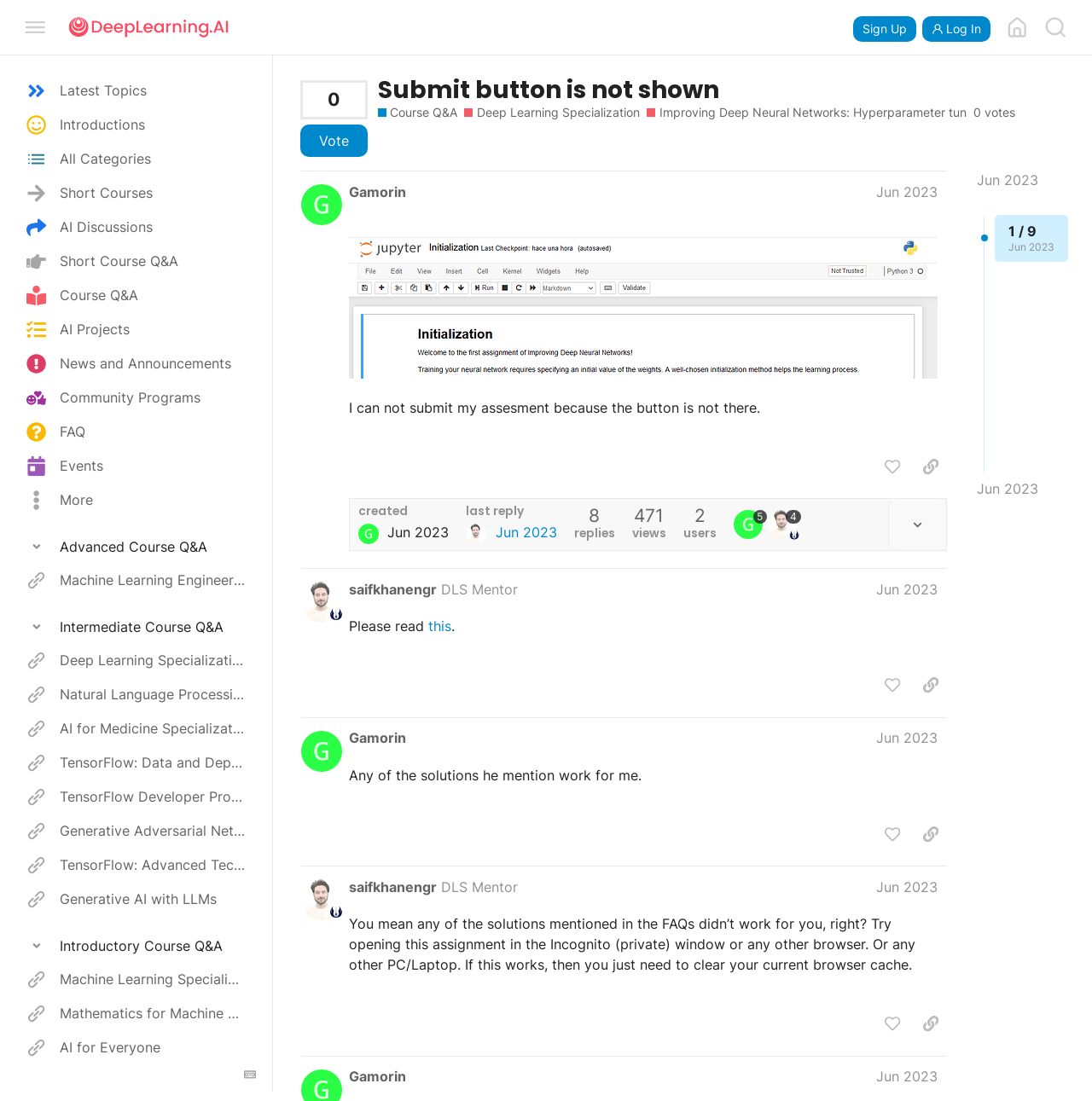Utilize the details in the image to give a detailed response to the question: What is the function of the 'Vote' button?

The 'Vote' button is located on the webpage, and its purpose is to allow users to cast a vote. The exact nature of the vote is not specified, but the presence of the button suggests that users are able to participate in some kind of voting process.